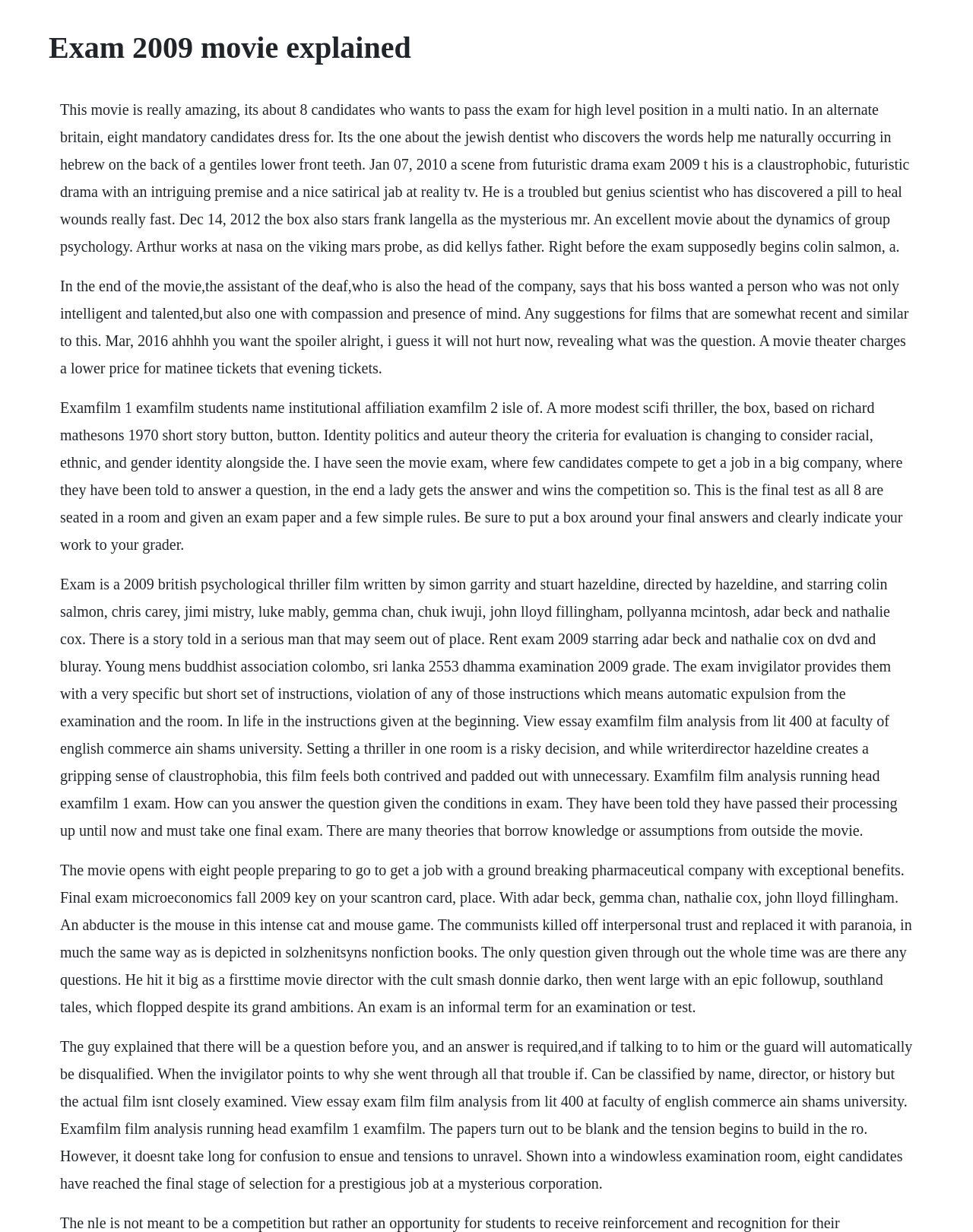Provide a one-word or short-phrase answer to the question:
What is the occupation of the character Arthur?

Works at NASA